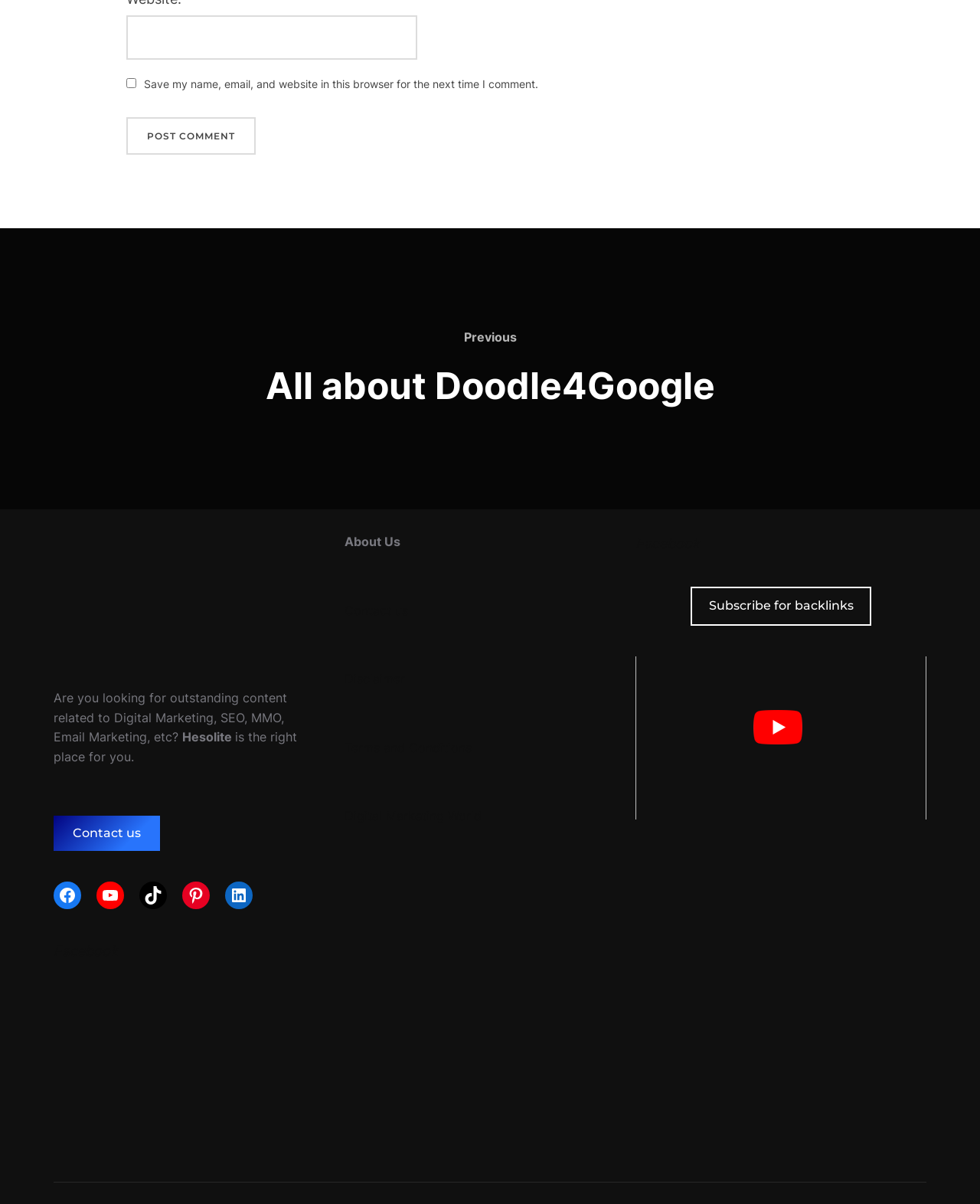Pinpoint the bounding box coordinates of the area that should be clicked to complete the following instruction: "Post a comment". The coordinates must be given as four float numbers between 0 and 1, i.e., [left, top, right, bottom].

[0.129, 0.097, 0.261, 0.129]